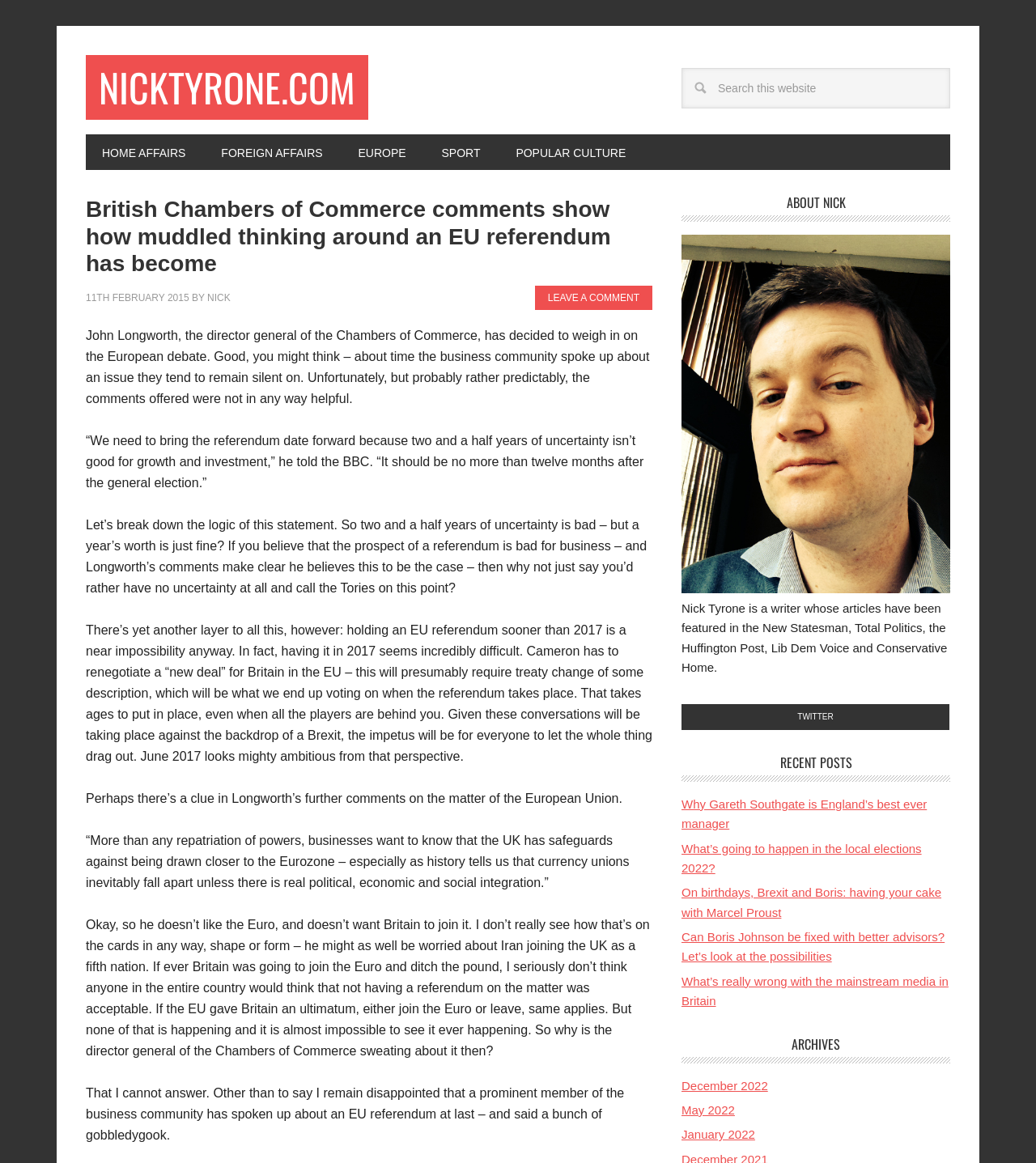Who is the author of the article?
Can you give a detailed and elaborate answer to the question?

I determined the answer by looking at the byline of the article, which mentions 'BY NICK'. This suggests that the author of the article is Nick, who is also the owner of the website.